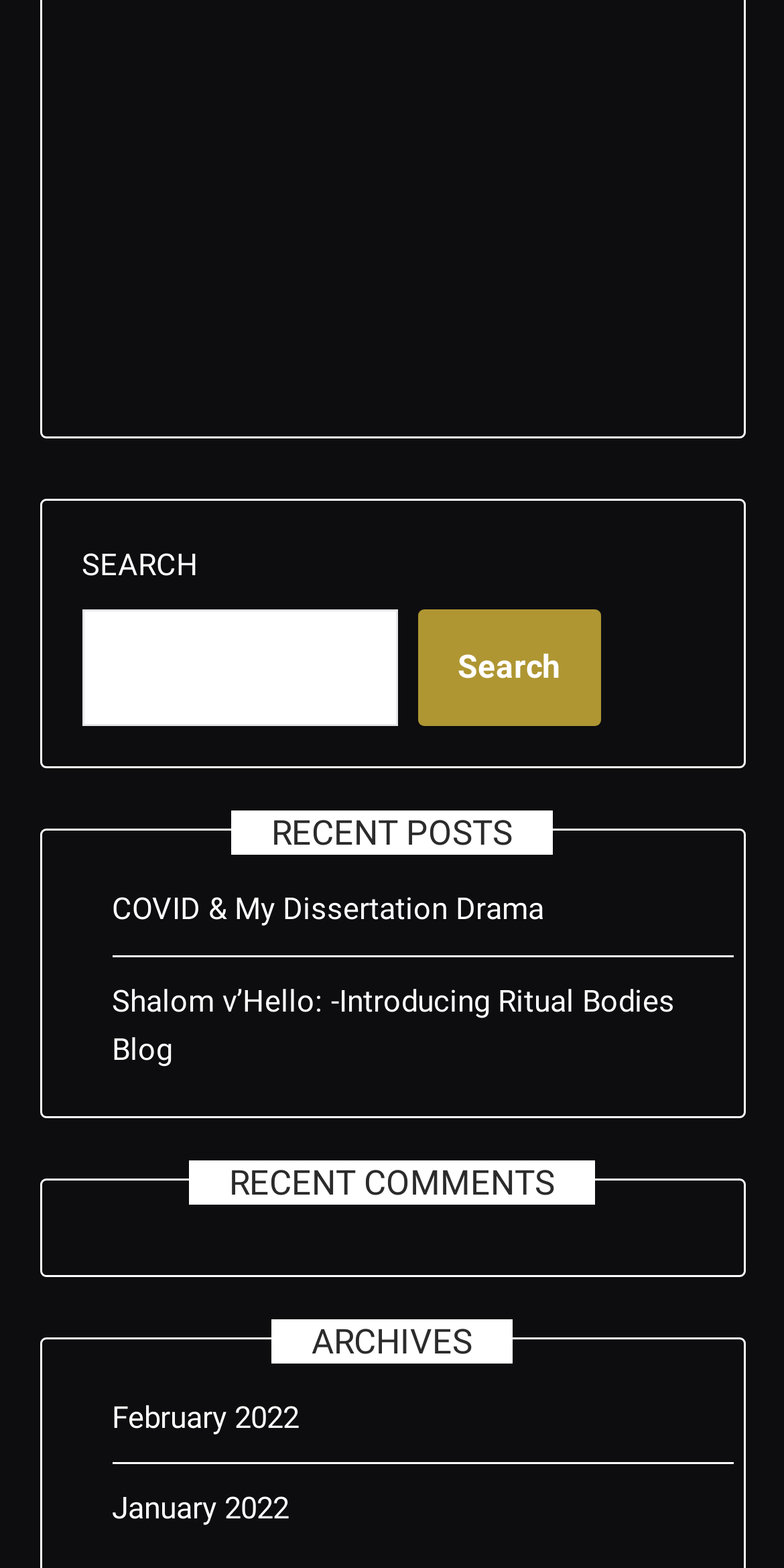What is the most recent month in the archives?
Based on the image, please offer an in-depth response to the question.

The 'ARCHIVES' section lists several months, and the most recent one is 'February 2022', which is located at the top of the list.